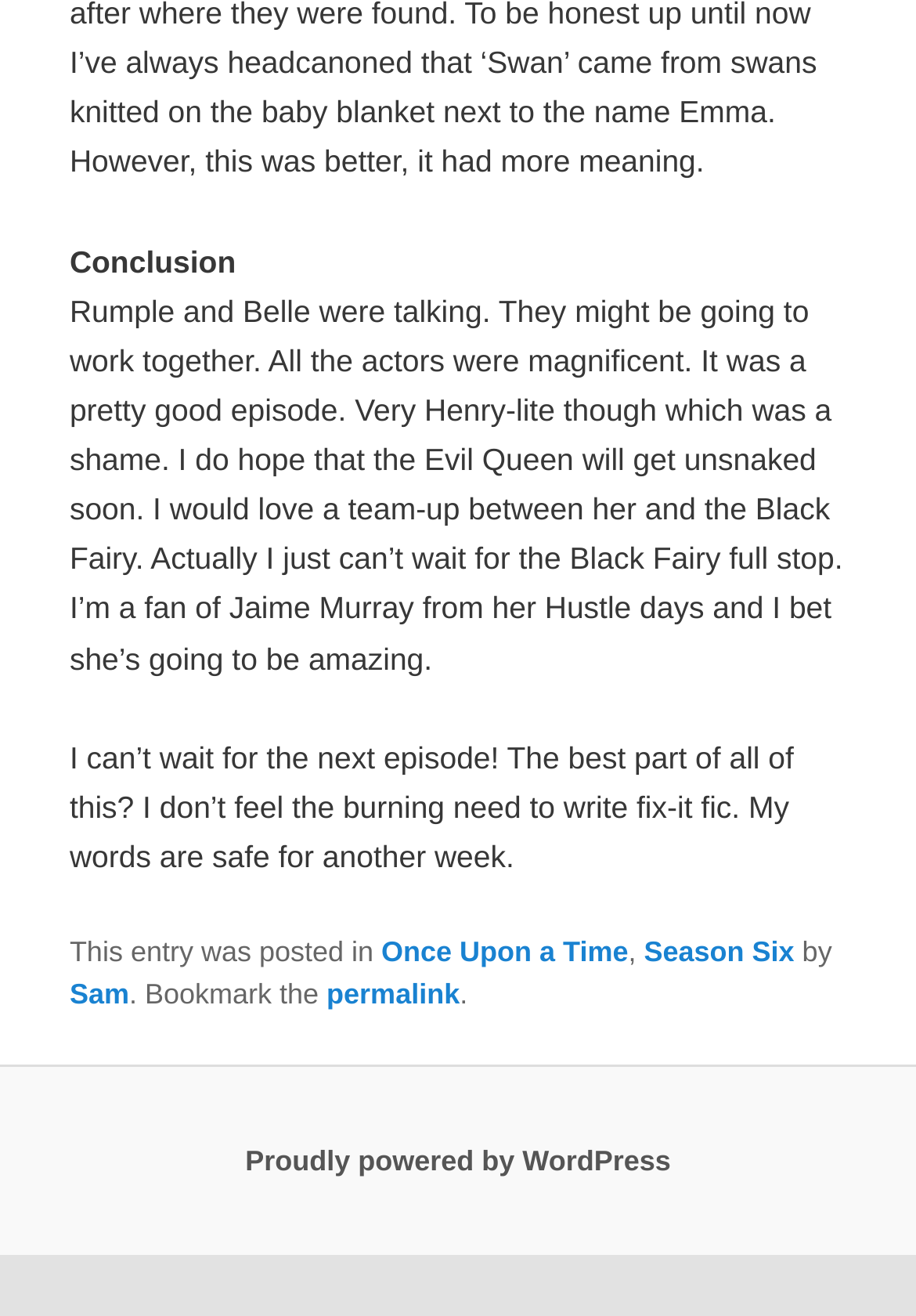Provide the bounding box coordinates of the HTML element this sentence describes: "Proceedings". The bounding box coordinates consist of four float numbers between 0 and 1, i.e., [left, top, right, bottom].

None